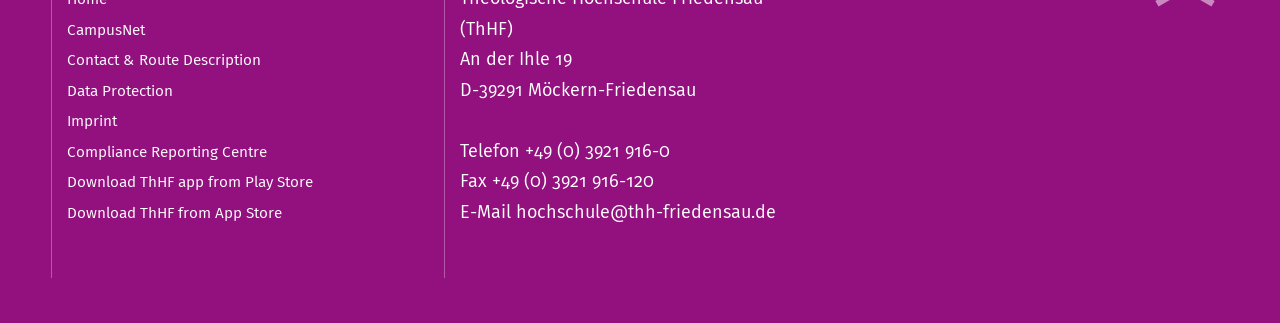Kindly determine the bounding box coordinates for the area that needs to be clicked to execute this instruction: "Send an email to the university".

[0.403, 0.622, 0.606, 0.694]